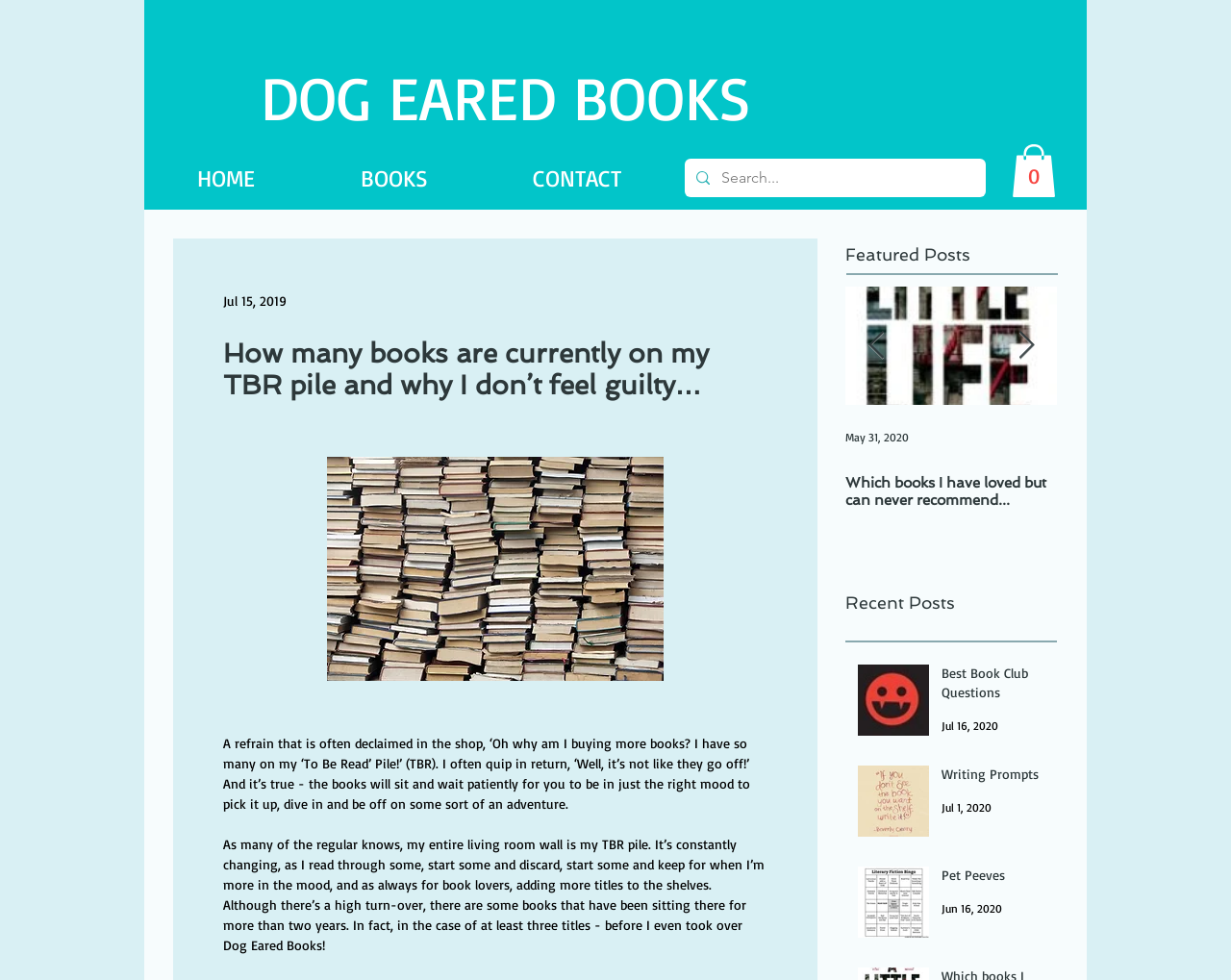Answer the question below in one word or phrase:
What is the title of the featured post?

Writing Prompts